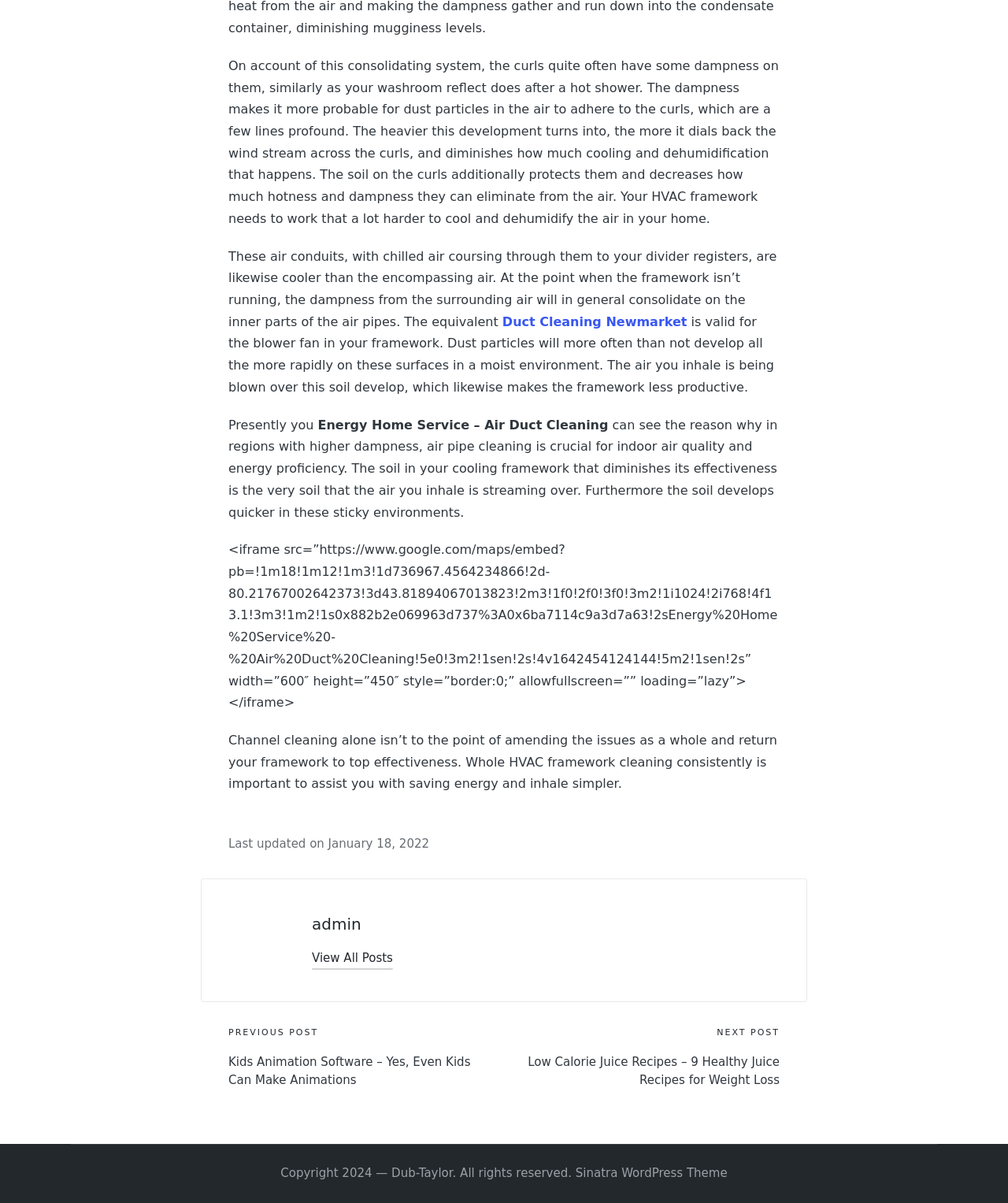What is the name of the company providing the air duct cleaning service?
Please provide a detailed and comprehensive answer to the question.

The company name is mentioned in the text as 'Energy Home Service – Air Duct Cleaning', which suggests that they are the providers of the air duct cleaning service.